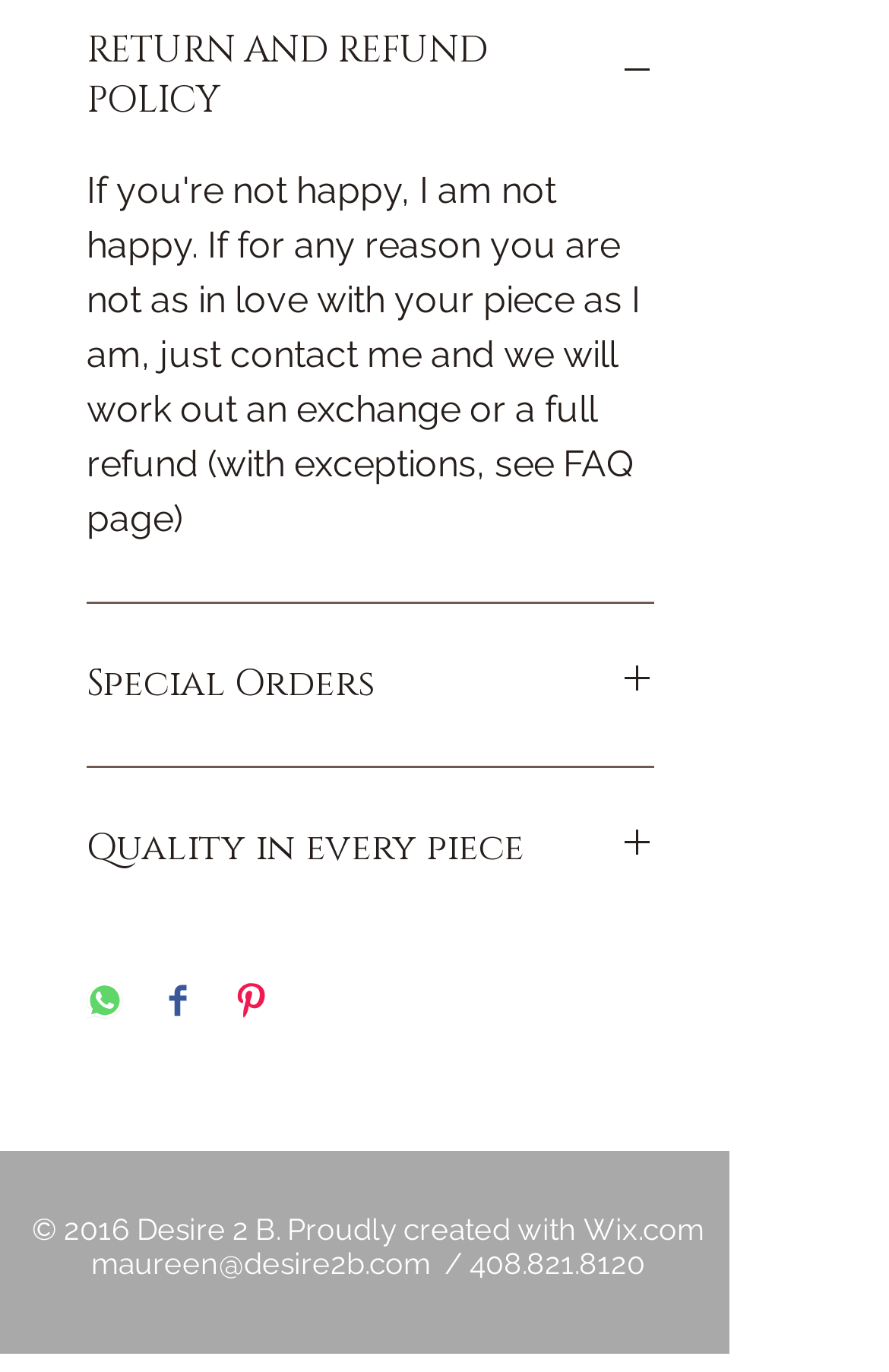Please determine the bounding box coordinates of the element's region to click in order to carry out the following instruction: "Explore special orders". The coordinates should be four float numbers between 0 and 1, i.e., [left, top, right, bottom].

[0.097, 0.481, 0.736, 0.518]